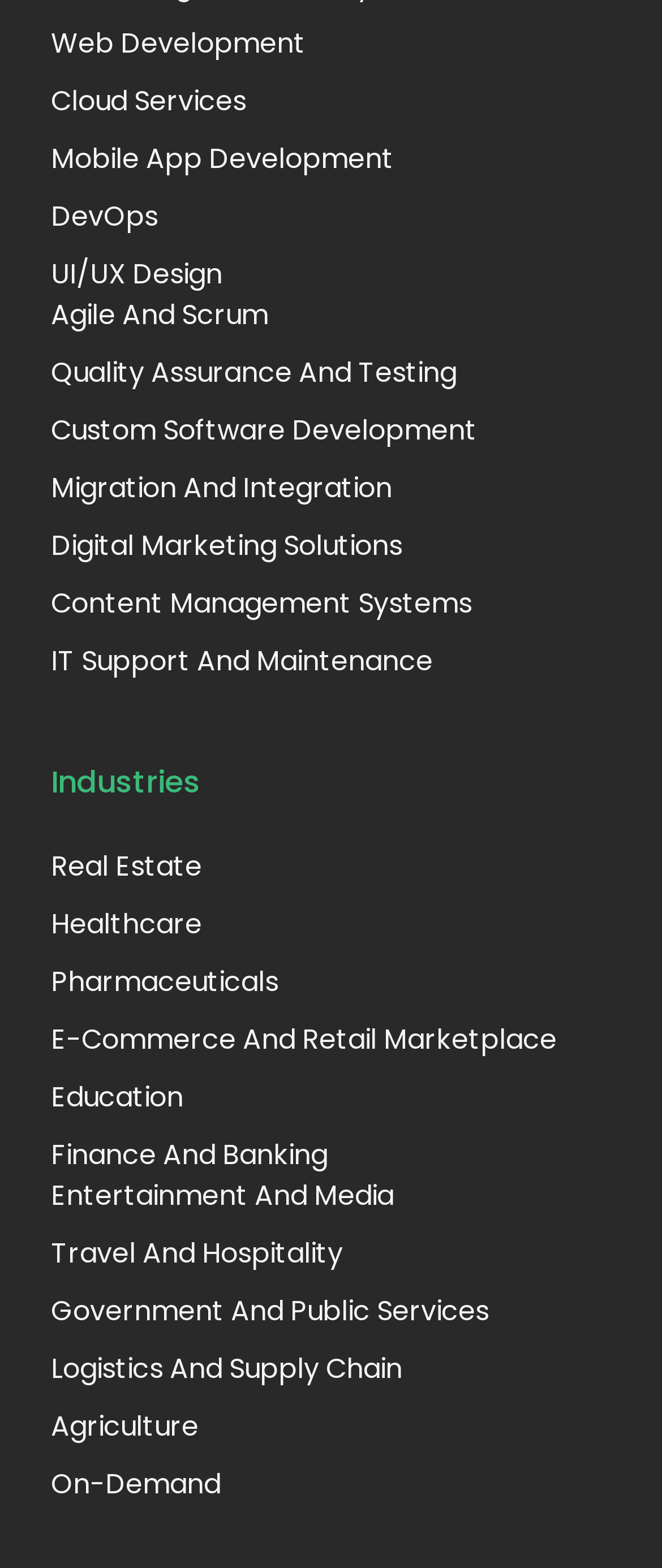Kindly determine the bounding box coordinates for the area that needs to be clicked to execute this instruction: "Click on Web Development".

[0.077, 0.016, 0.846, 0.042]